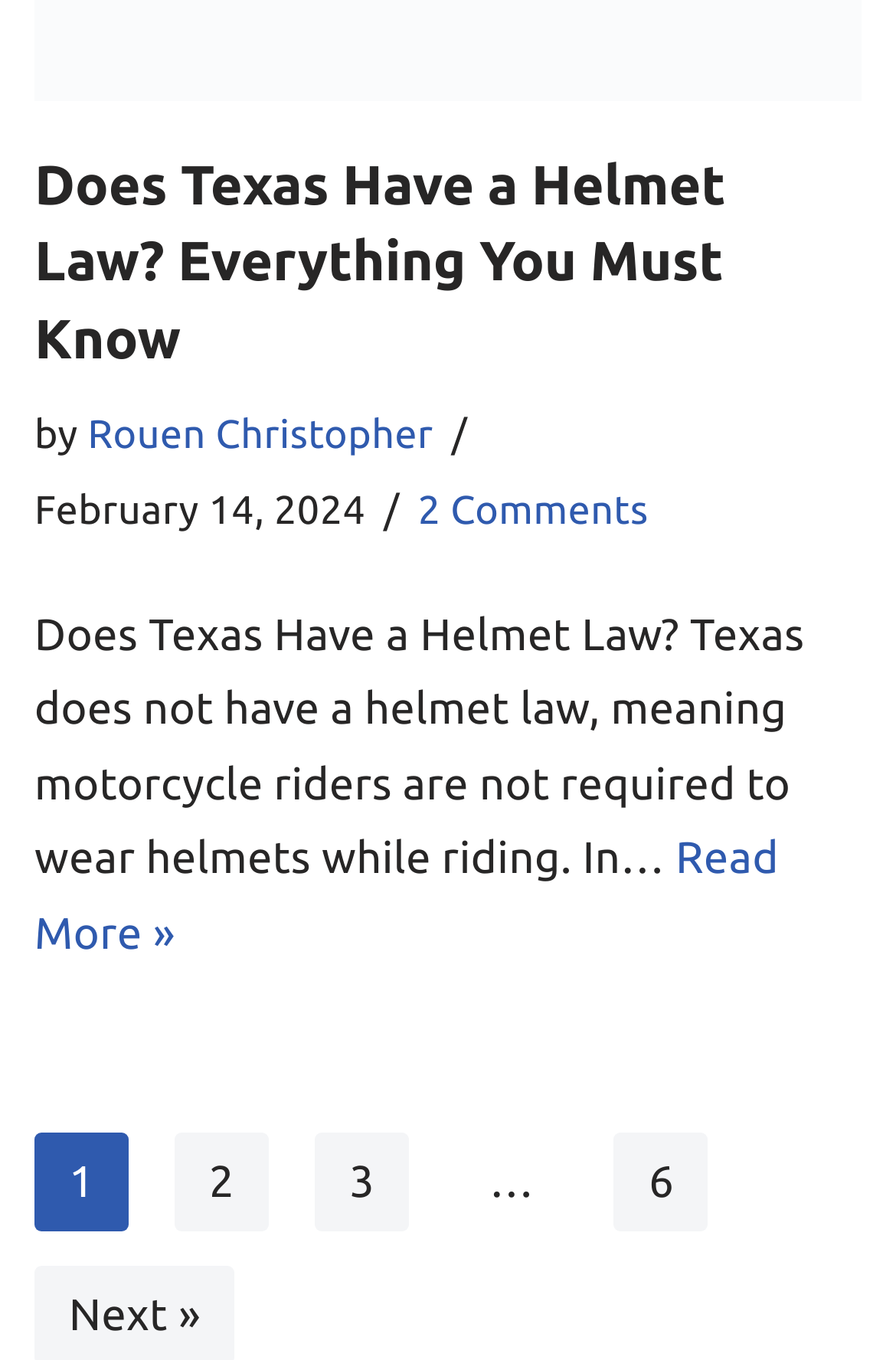Analyze the image and deliver a detailed answer to the question: When was the article published?

The publication date of the article can be found by looking at the time element which contains the text 'February 14, 2024'.